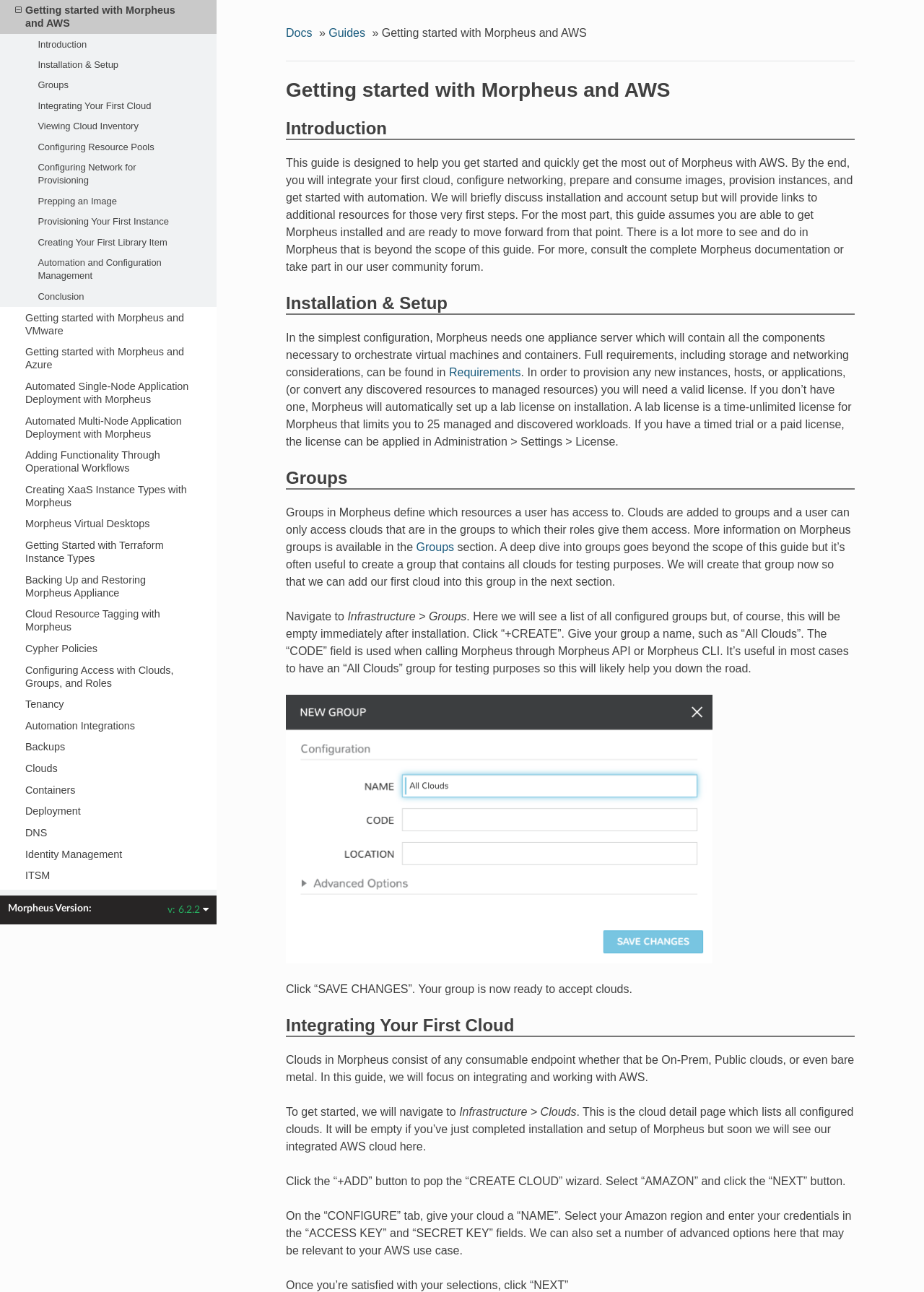Ascertain the bounding box coordinates for the UI element detailed here: "Containers". The coordinates should be provided as [left, top, right, bottom] with each value being a float between 0 and 1.

[0.0, 0.603, 0.234, 0.62]